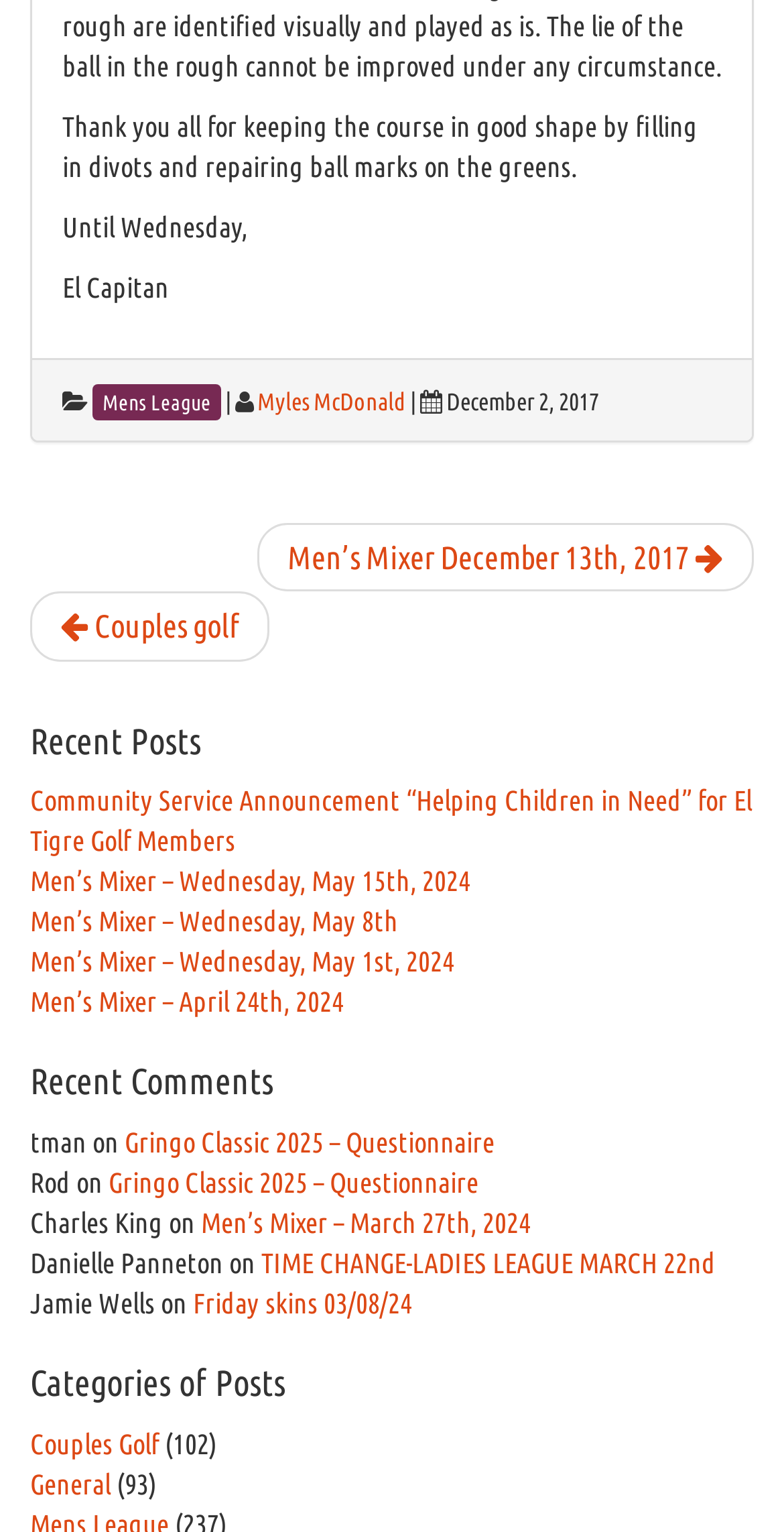What is the name of the golf course?
Please use the visual content to give a single word or phrase answer.

El Capitan